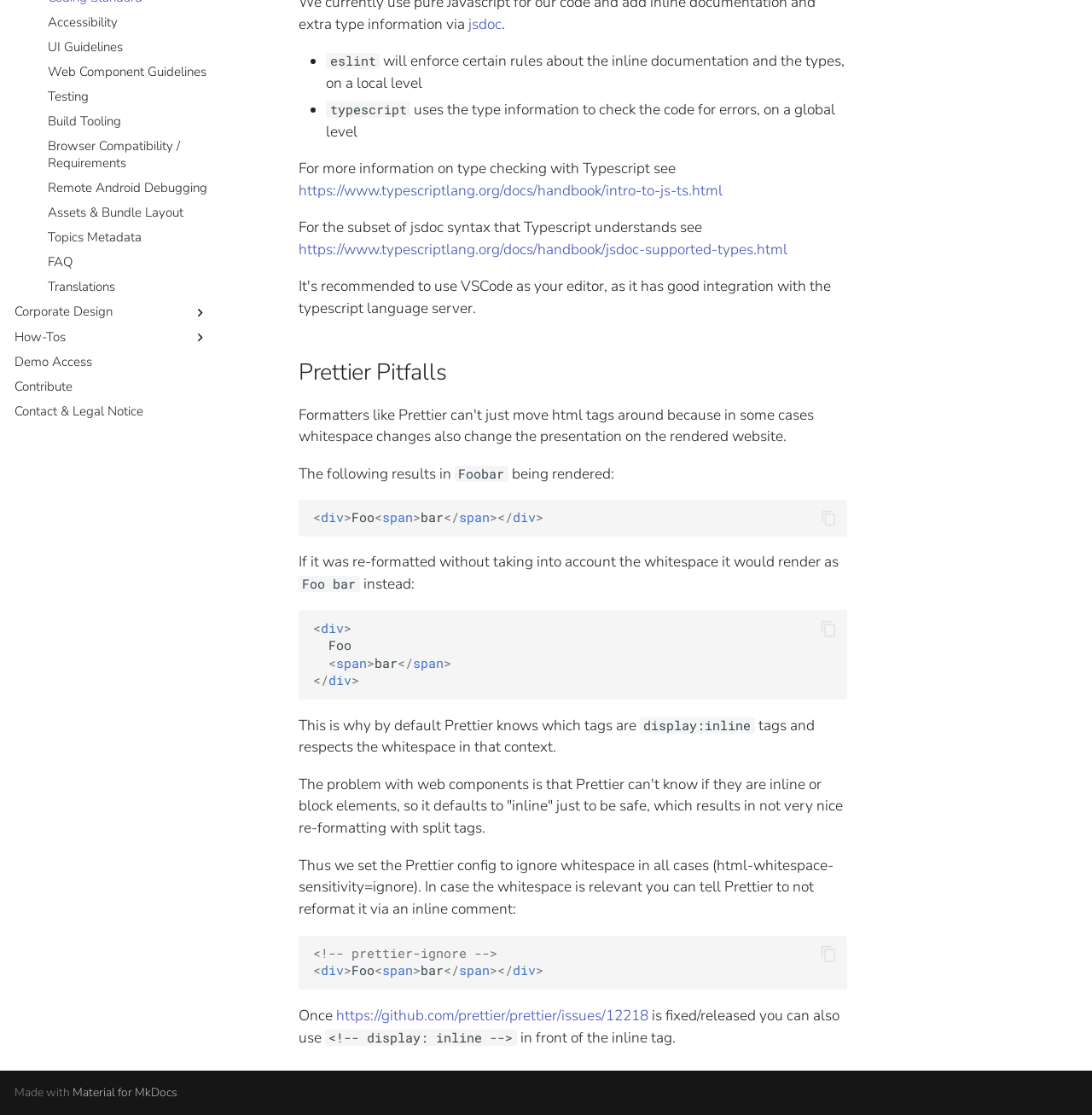Identify the bounding box of the UI element that matches this description: "UI Guidelines".

[0.044, 0.035, 0.191, 0.05]